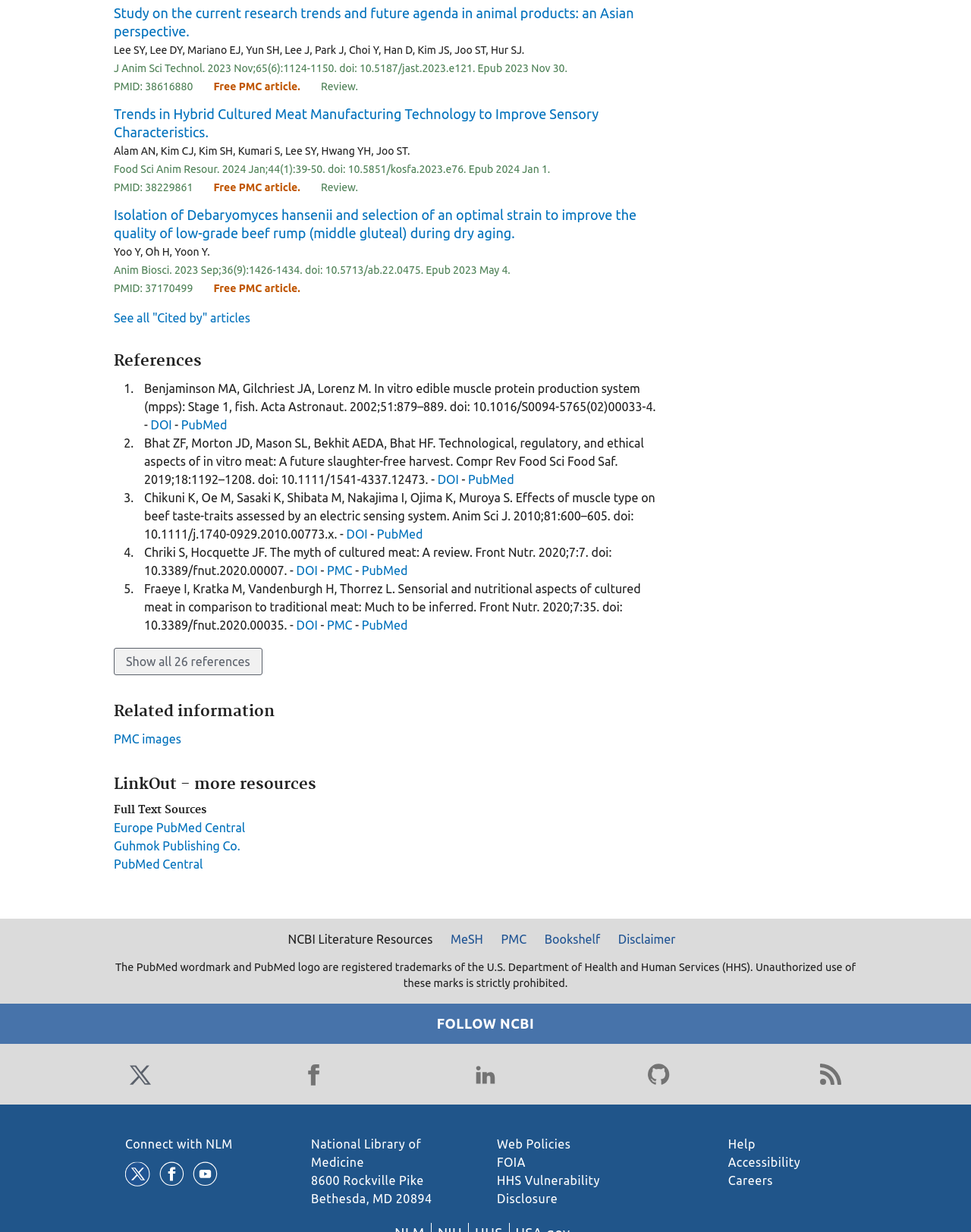What is the name of the journal of the second research paper?
Using the visual information, respond with a single word or phrase.

Food Sci Anim Resour.